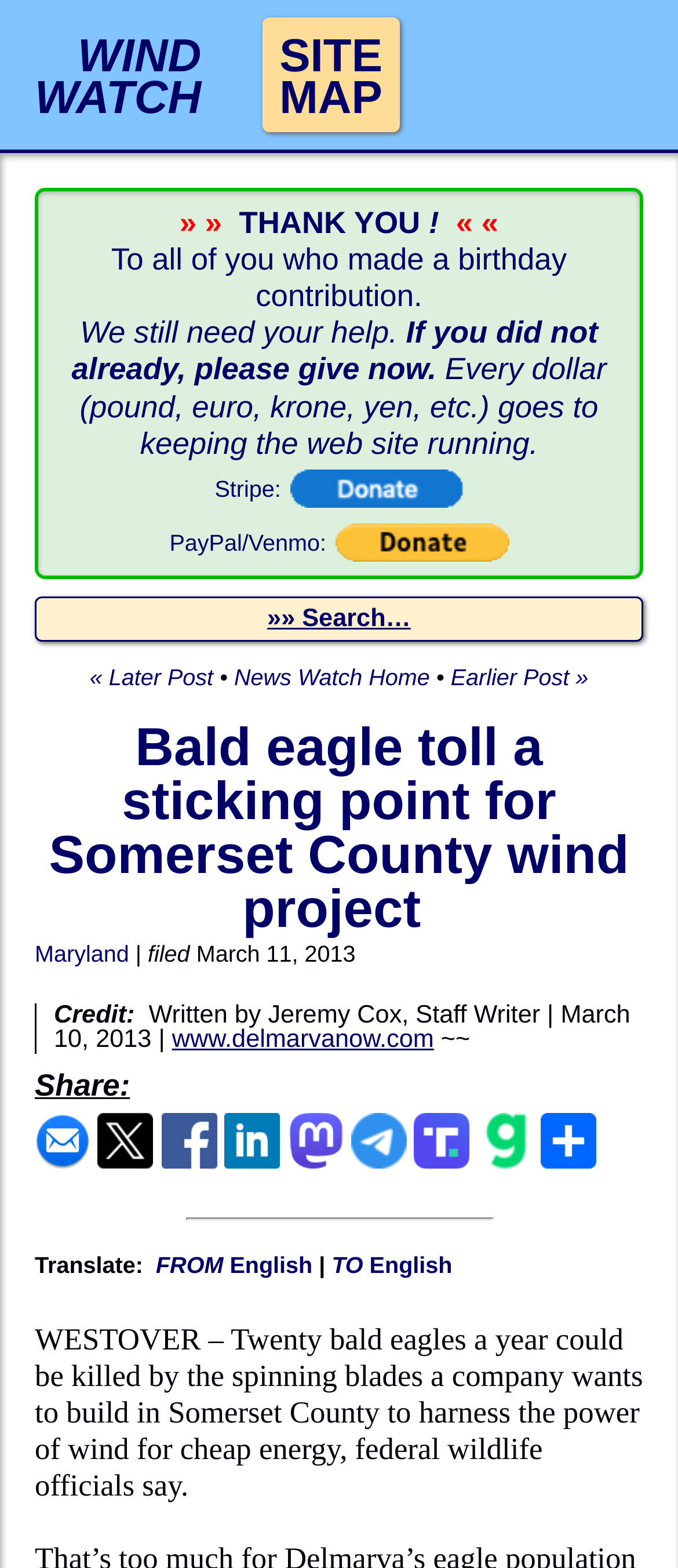With reference to the image, please provide a detailed answer to the following question: How many ways can you donate to the website?

The webpage provides two ways to donate: via Stripe and via PayPal/Venmo, which are listed in a table with corresponding links and images.